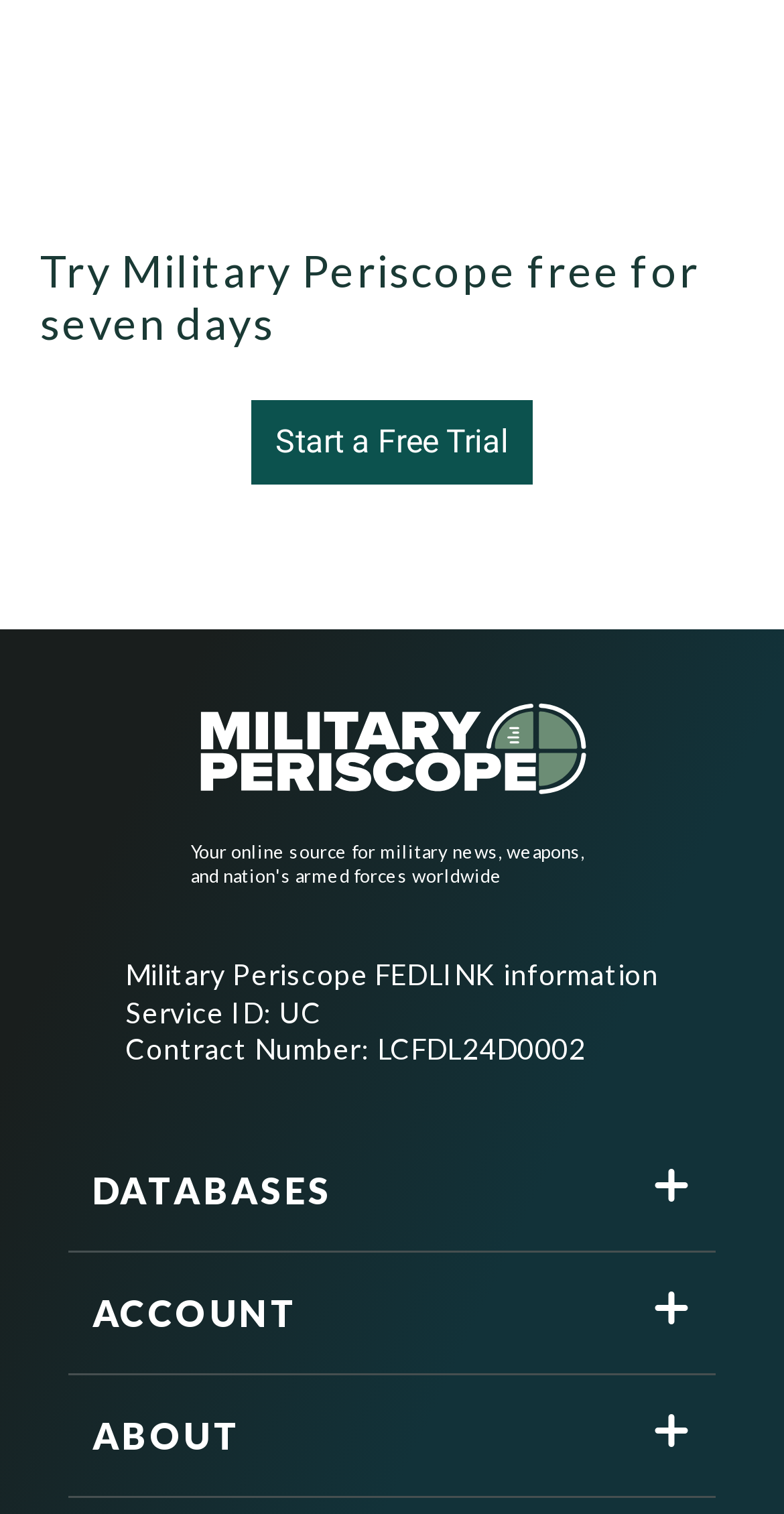What type of information is provided in the 'Military Periscope FEDLINK information' section?
Please respond to the question with a detailed and thorough explanation.

The 'Military Periscope FEDLINK information' section provides specific details about the service, including the Service ID and Contract Number, which are essential for users who need to access the service through FEDLINK.